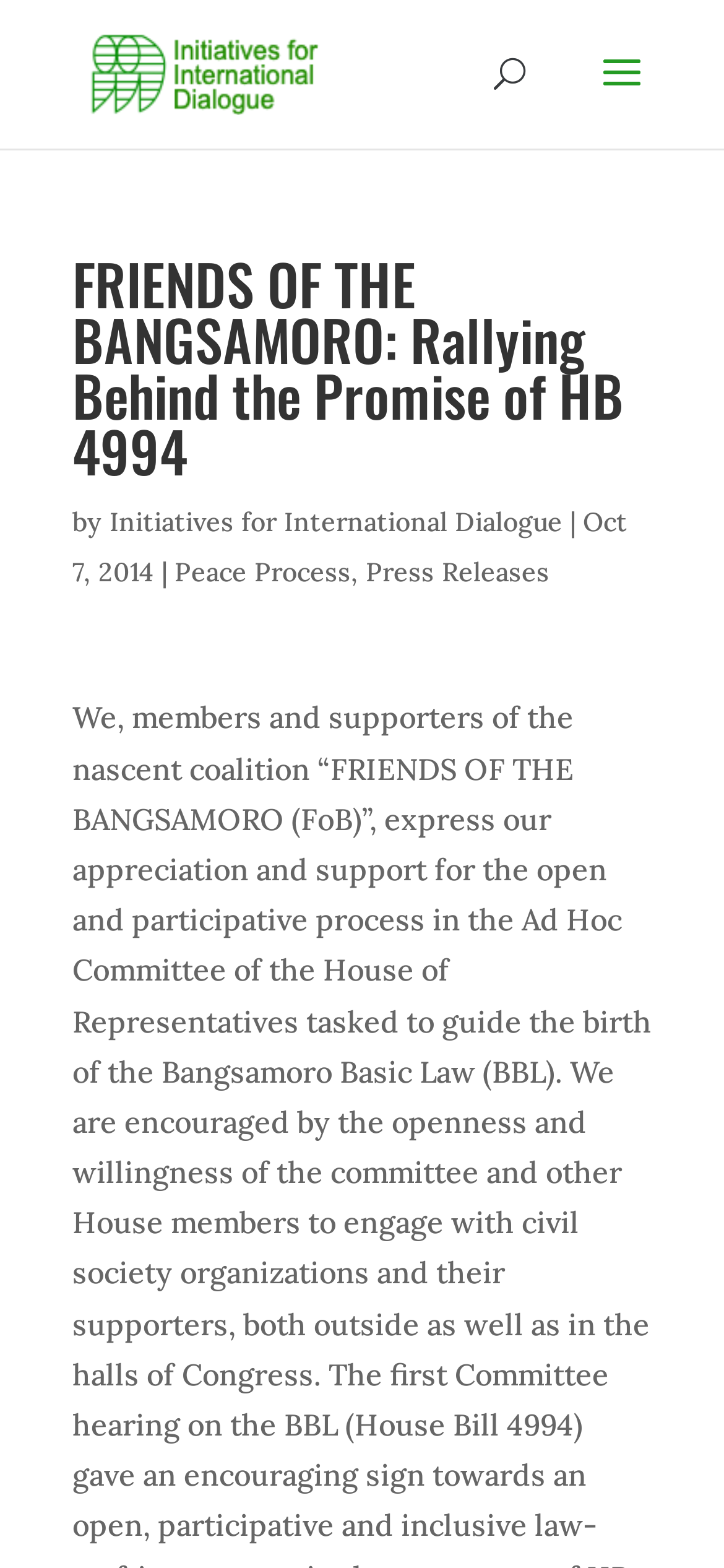What is the name of the organization?
Based on the image, give a one-word or short phrase answer.

FRIENDS OF THE BANGSAMORO